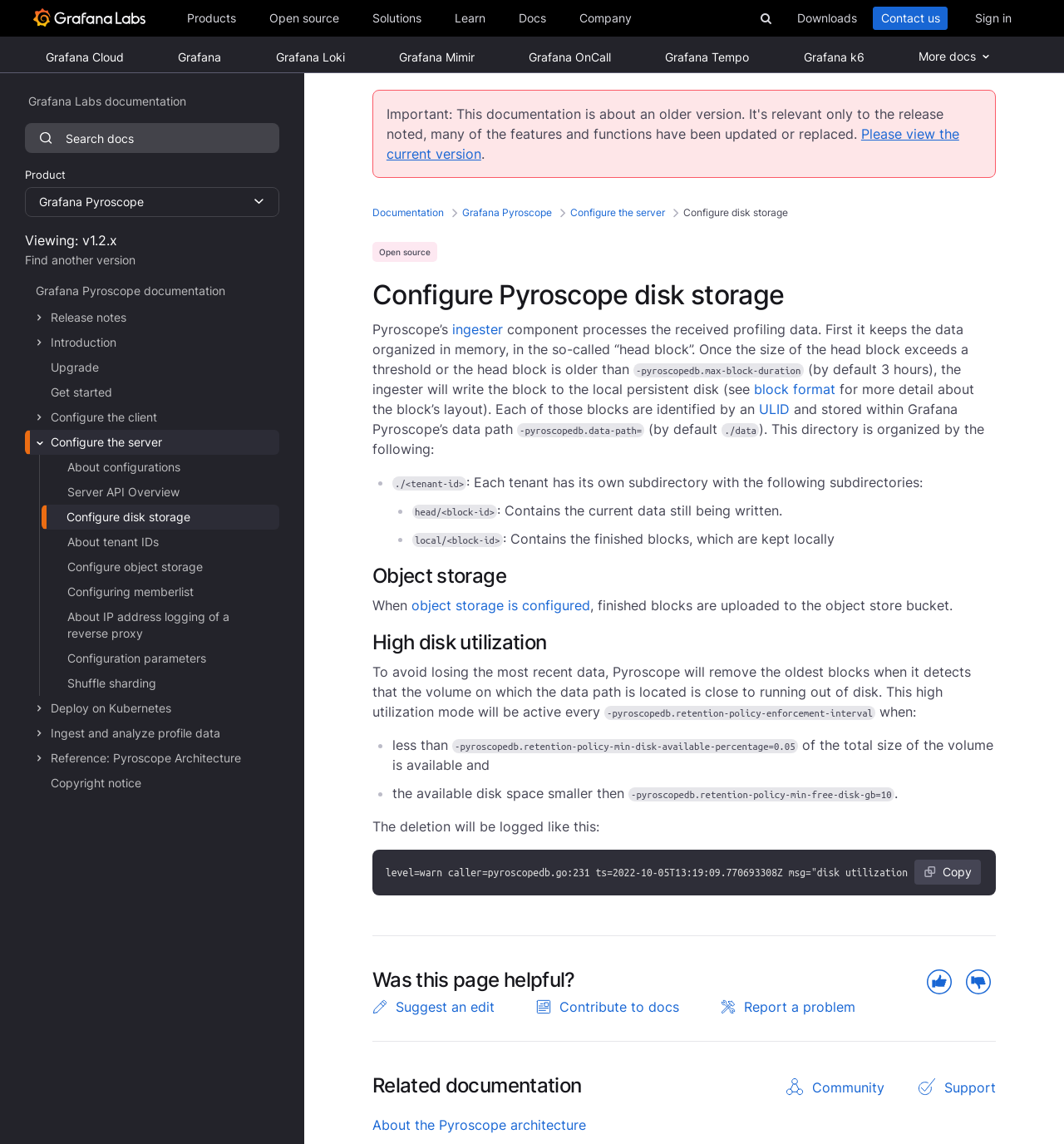Locate the bounding box coordinates of the clickable region necessary to complete the following instruction: "Click on the HOME link". Provide the coordinates in the format of four float numbers between 0 and 1, i.e., [left, top, right, bottom].

None